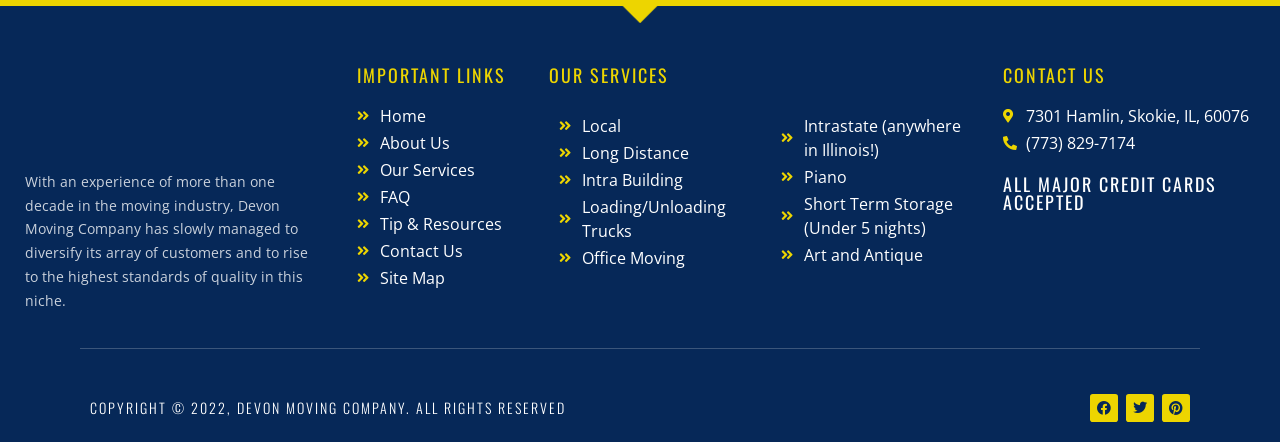Please identify the coordinates of the bounding box for the clickable region that will accomplish this instruction: "Visit the Facebook page".

[0.852, 0.89, 0.873, 0.954]